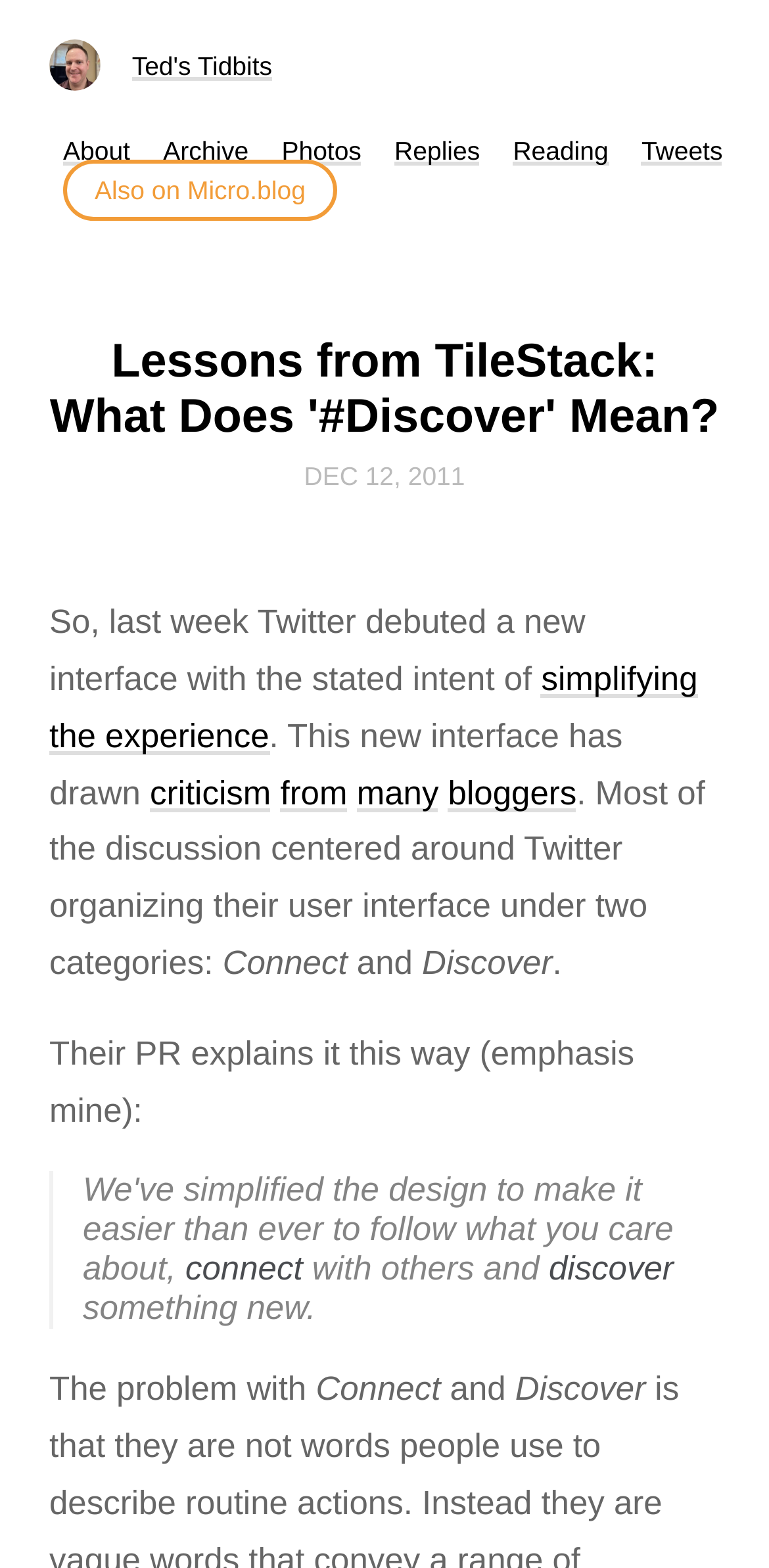What is the main topic of the article?
Please use the image to provide an in-depth answer to the question.

The article discusses Twitter's new interface, specifically the two categories 'Connect' and 'Discover', and the author's thoughts on what '#Discover' means.